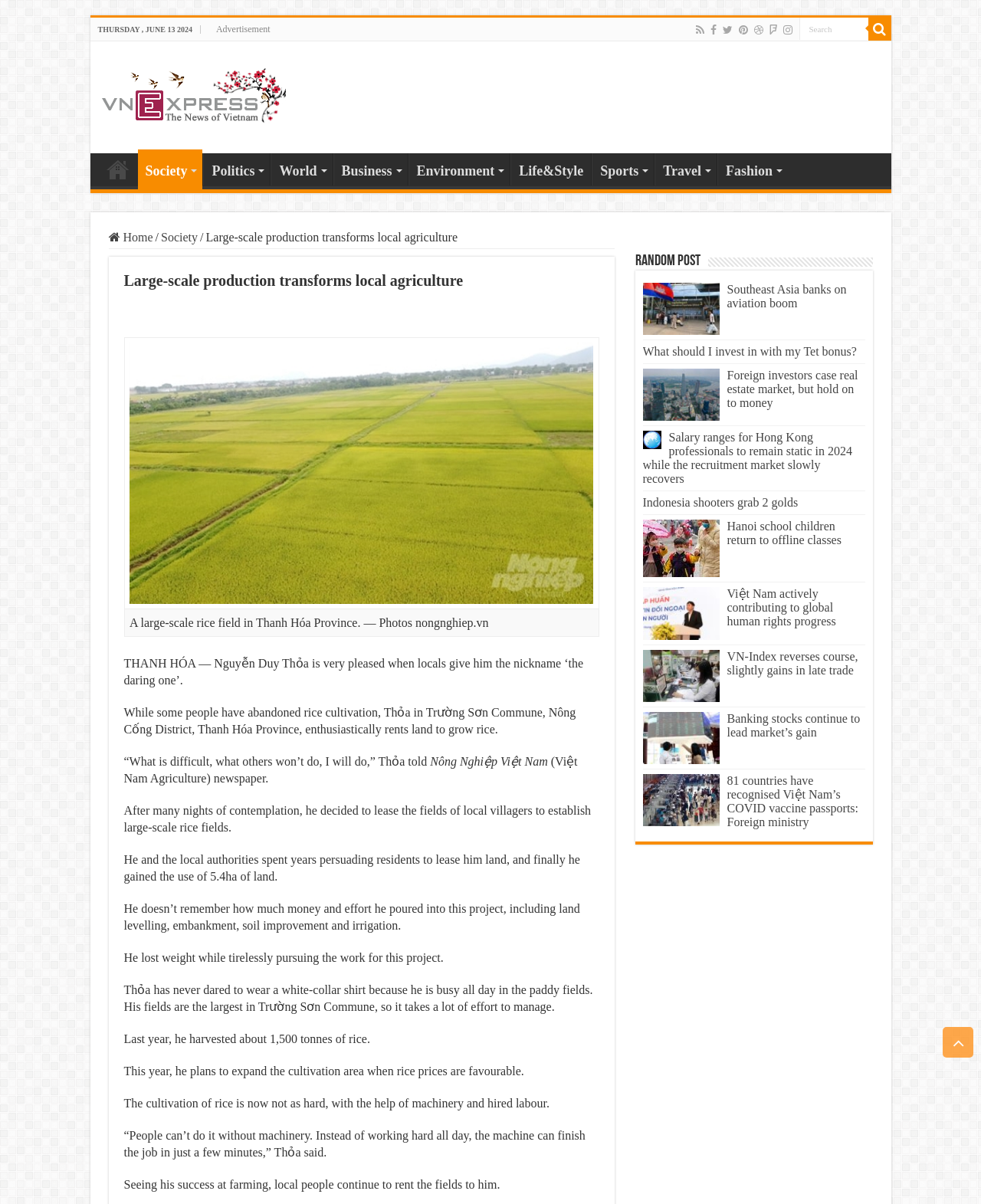Please identify the bounding box coordinates for the region that you need to click to follow this instruction: "Go to Home page".

[0.1, 0.127, 0.14, 0.154]